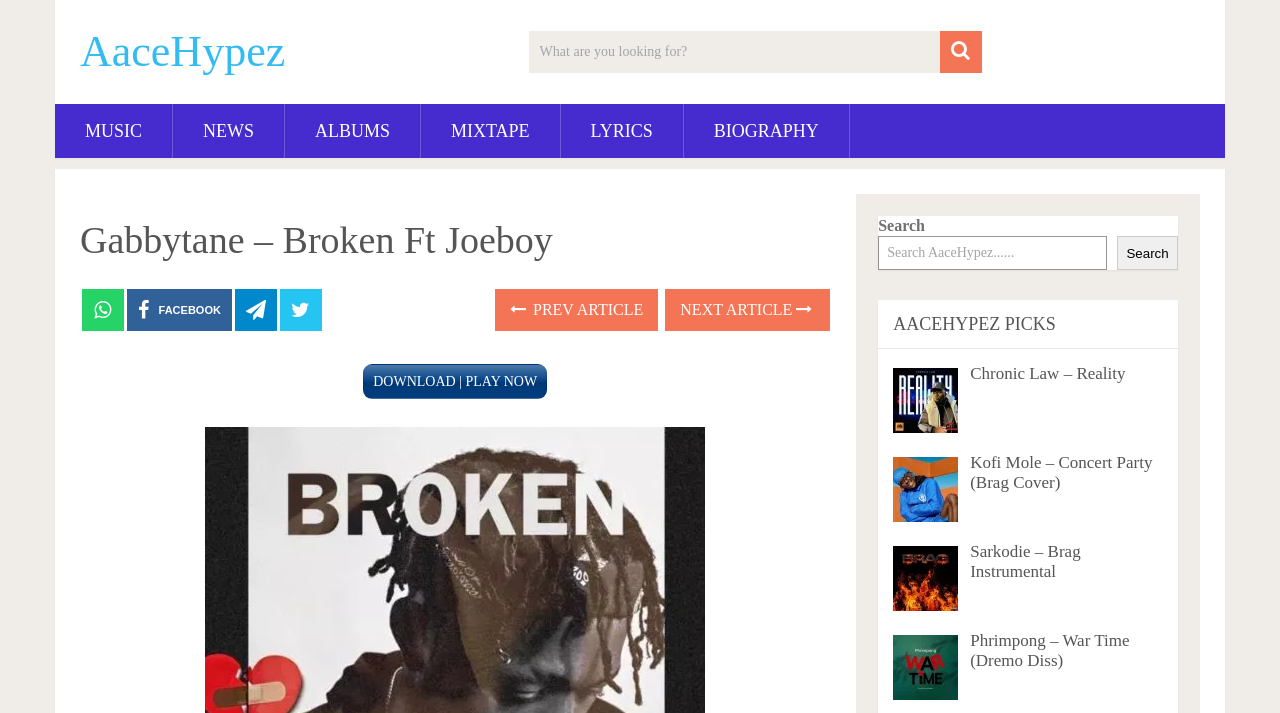Analyze the image and deliver a detailed answer to the question: What is the name of the website?

I determined the name of the website by looking at the heading element at the top of the page, which contains the text 'AaceHypez'.